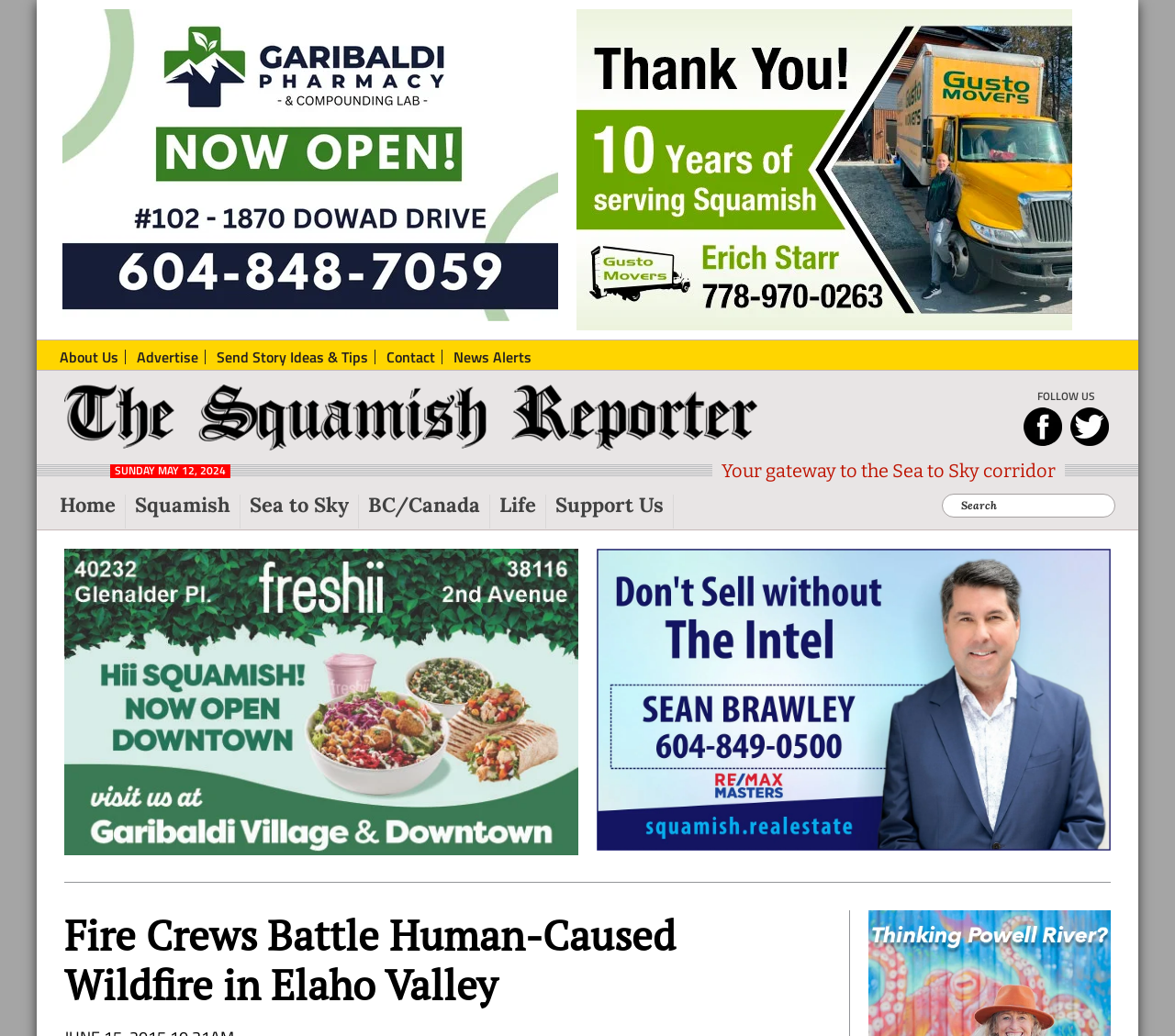Identify the bounding box coordinates for the UI element described as: "BC/Canada".

[0.313, 0.478, 0.417, 0.51]